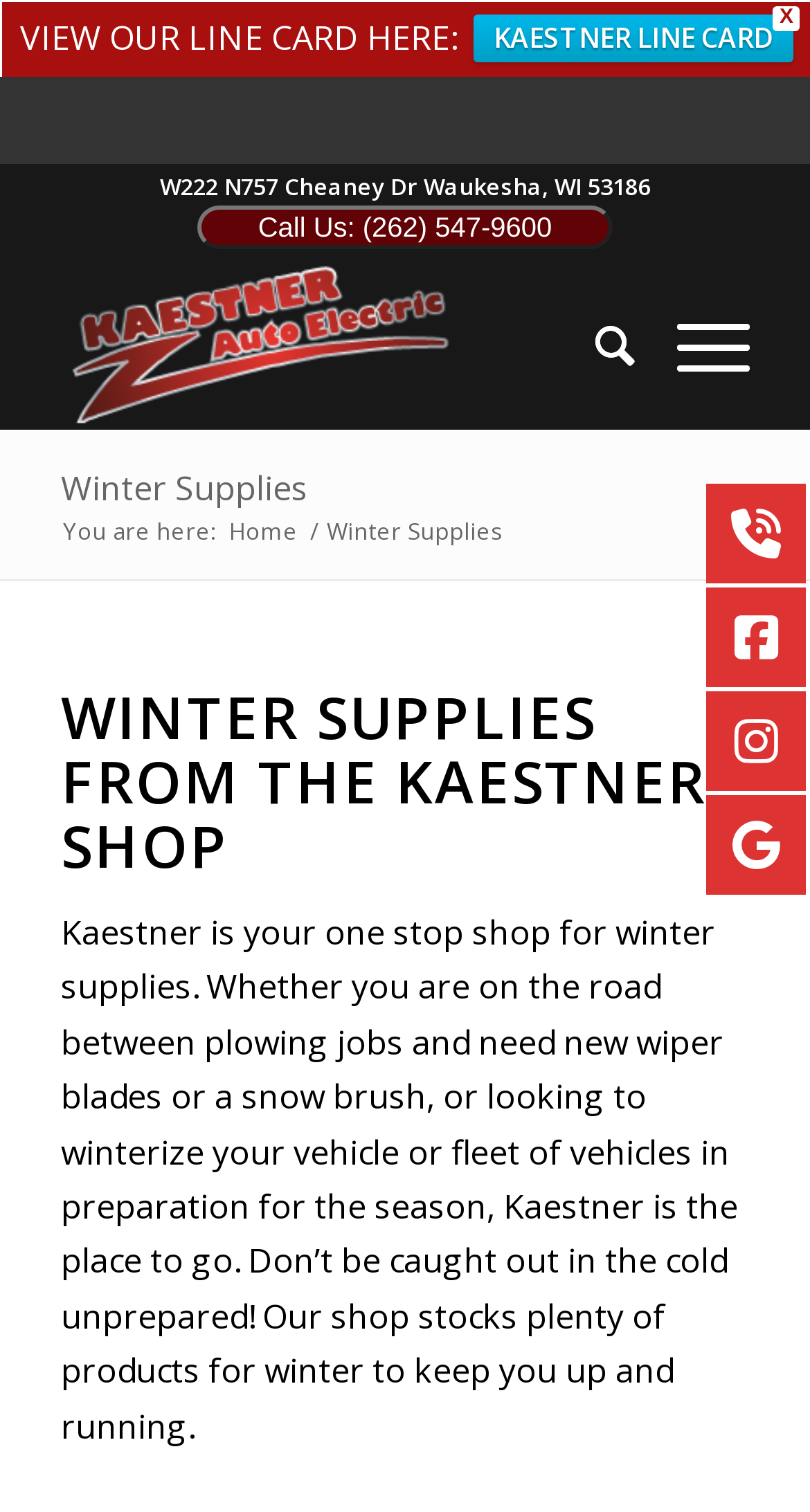What is the address of Kaestner Auto Electric?
Using the details from the image, give an elaborate explanation to answer the question.

I found the address by looking at the static text element that contains the address information, which is 'W222 N757 Cheaney Dr Waukesha, WI 53186'.